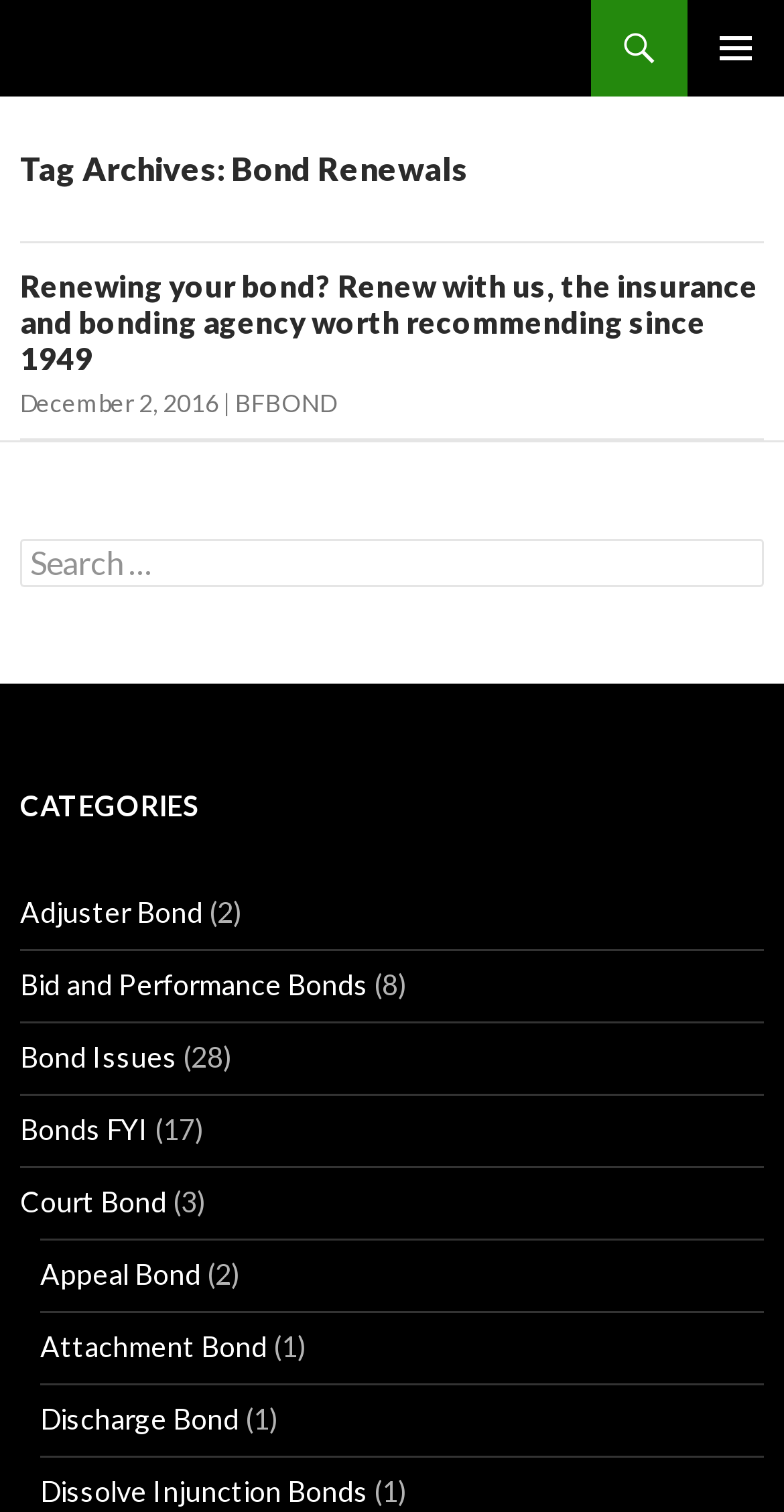Generate a thorough explanation of the webpage's elements.

The webpage is about Bond Renewals, with a primary menu button located at the top right corner. Below the primary menu button, there is a "SKIP TO CONTENT" link. The main content area is divided into two sections. The top section contains a header with the title "Tag Archives: Bond Renewals". 

Below the header, there is an article section with a heading that reads "Renewing your bond? Renew with us, the insurance and bonding agency worth recommending since 1949". This heading is followed by a link with the same text, a date "December 2, 2016", and another link "BFBOND". 

The bottom section of the main content area contains a search box with a label "Search for:" and a complementary section with a heading "CATEGORIES". Under the "CATEGORIES" heading, there are several links to different categories, including "Adjuster Bond", "Bid and Performance Bonds", "Bond Issues", "Bonds FYI", "Court Bond", "Appeal Bond", "Attachment Bond", "Discharge Bond", and "Dissolve Injunction Bonds". Each category link is accompanied by a number in parentheses, indicating the number of items in that category.